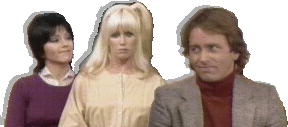Can you look at the image and give a comprehensive answer to the question:
What is the name of the classic television show featured in the image?

The caption explicitly states that the image features characters from the classic television show 'Three's Company', which is a beloved sitcom known for its comedic take on misunderstandings and romantic entanglements among roommates.